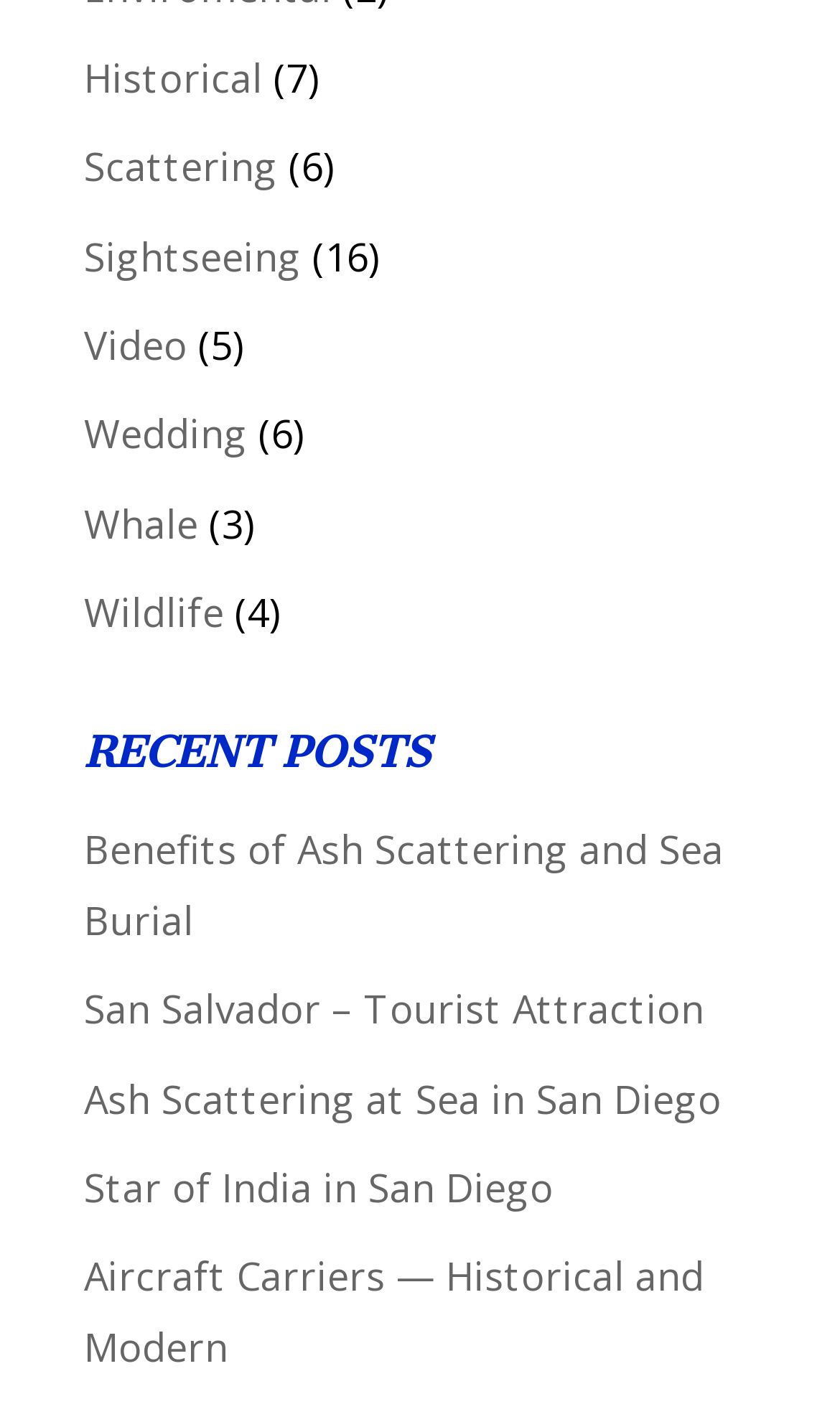Provide the bounding box coordinates for the area that should be clicked to complete the instruction: "click Star of India in San Diego link".

[0.1, 0.823, 0.659, 0.859]